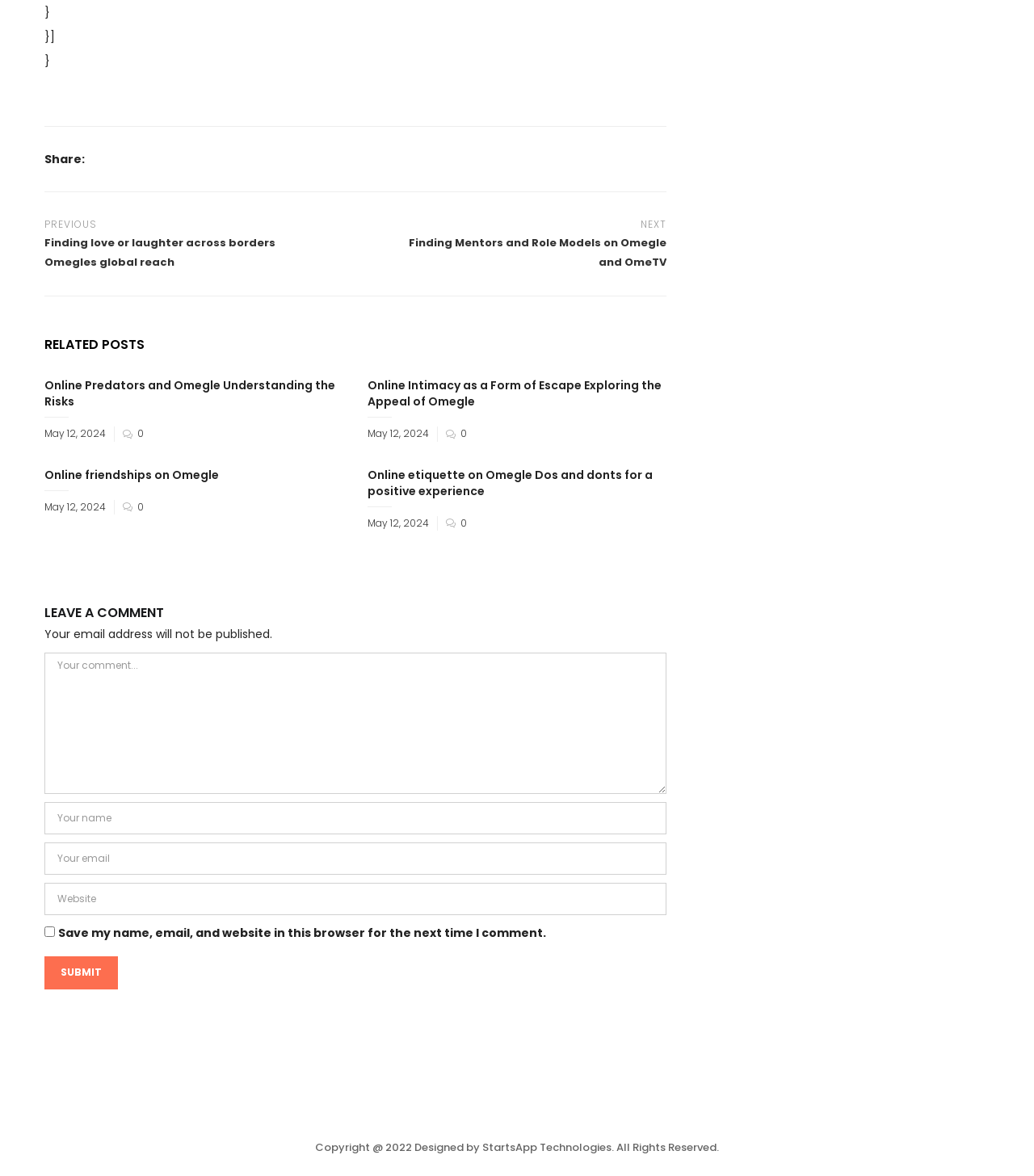What is the copyright information at the bottom of the webpage?
Respond to the question with a well-detailed and thorough answer.

The copyright information is located at the bottom of the webpage and states 'Copyright @ 2022 Designed by StartsApp Technologies. All Rights Reserved.' This indicates that the webpage content is owned and copyrighted by StartsApp Technologies.